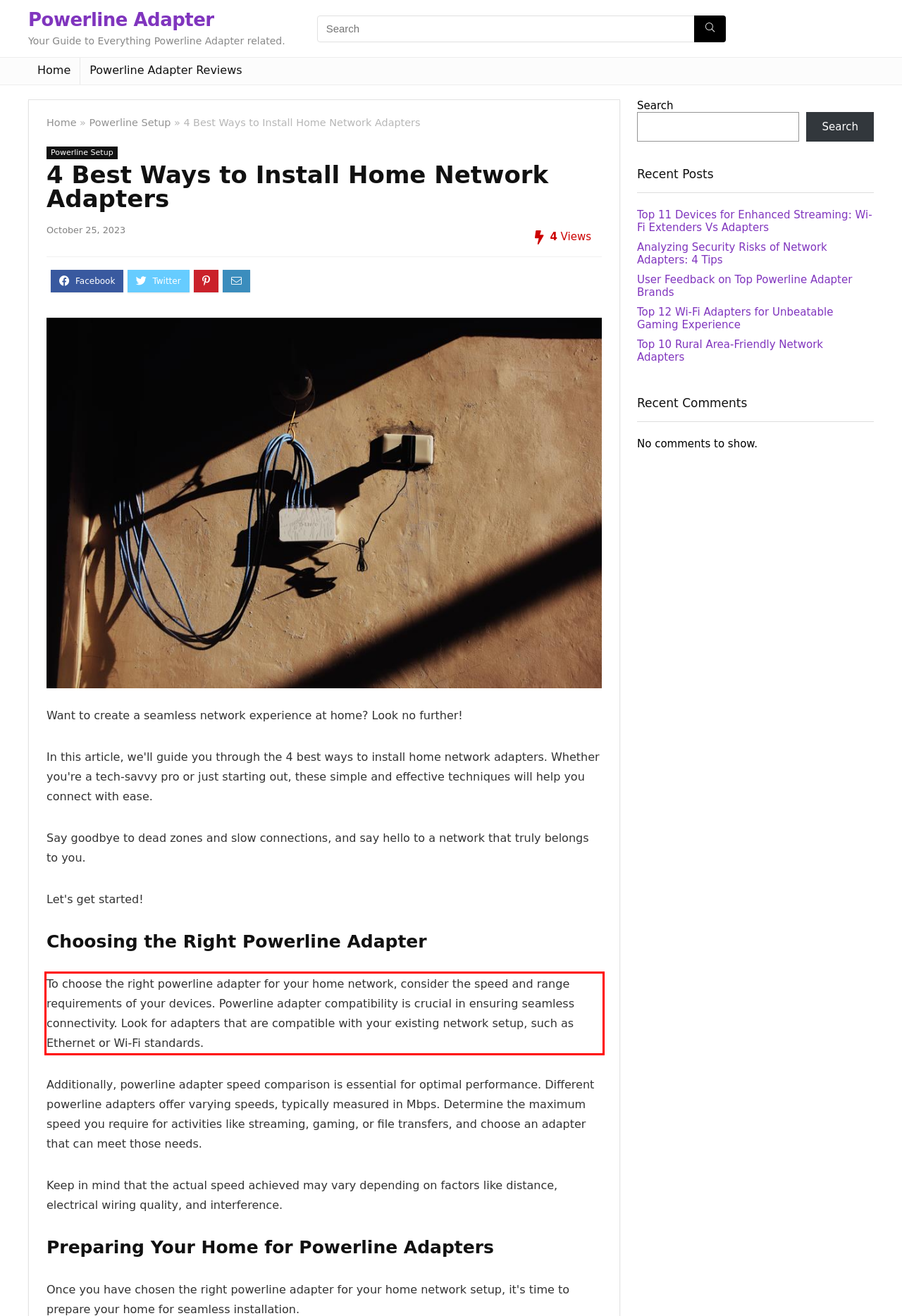You are provided with a screenshot of a webpage that includes a UI element enclosed in a red rectangle. Extract the text content inside this red rectangle.

To choose the right powerline adapter for your home network, consider the speed and range requirements of your devices. Powerline adapter compatibility is crucial in ensuring seamless connectivity. Look for adapters that are compatible with your existing network setup, such as Ethernet or Wi-Fi standards.